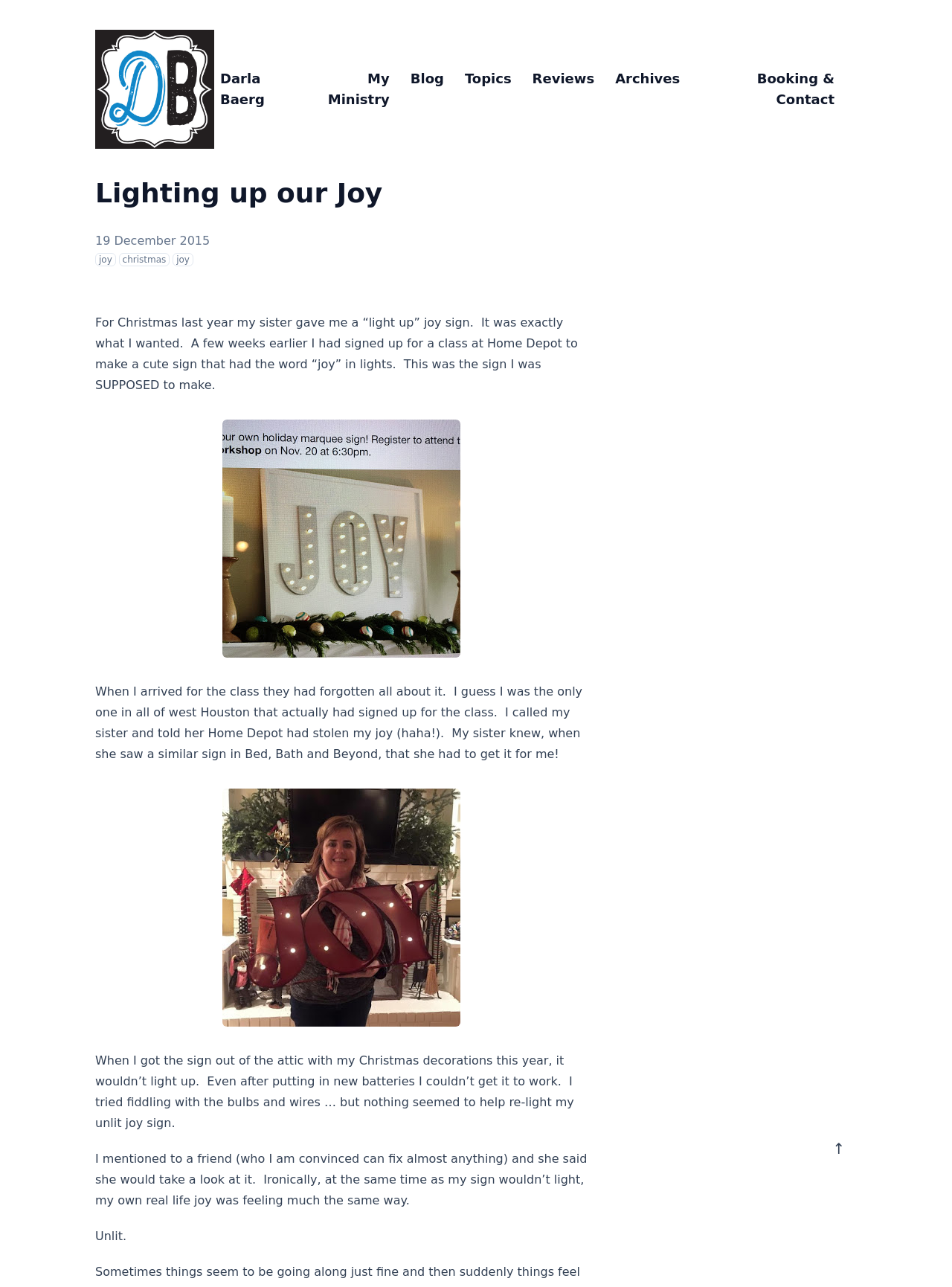How many images are in the blog post?
Based on the image, provide your answer in one word or phrase.

2